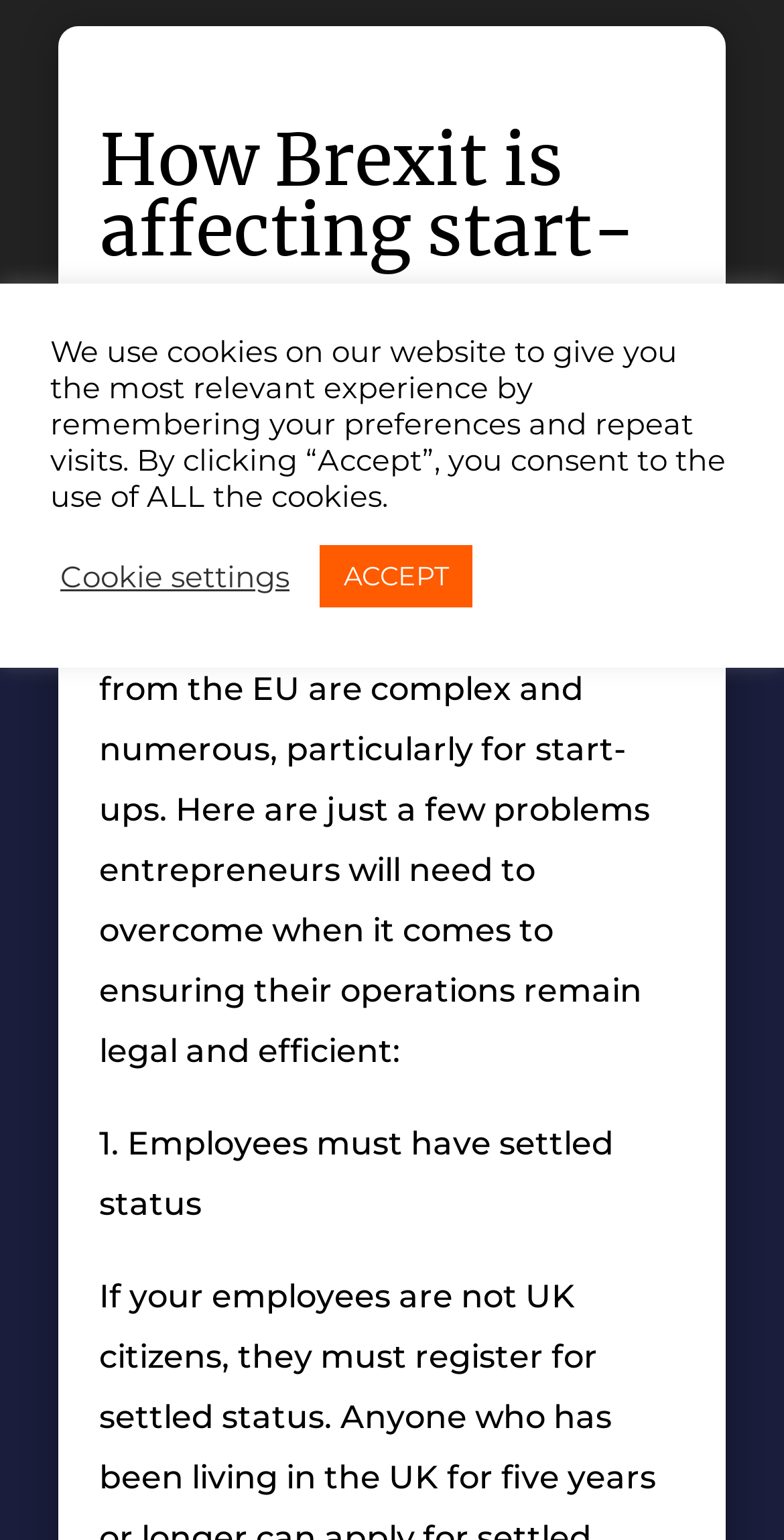Provide the bounding box coordinates of the HTML element this sentence describes: "Cookie settings". The bounding box coordinates consist of four float numbers between 0 and 1, i.e., [left, top, right, bottom].

[0.077, 0.362, 0.369, 0.386]